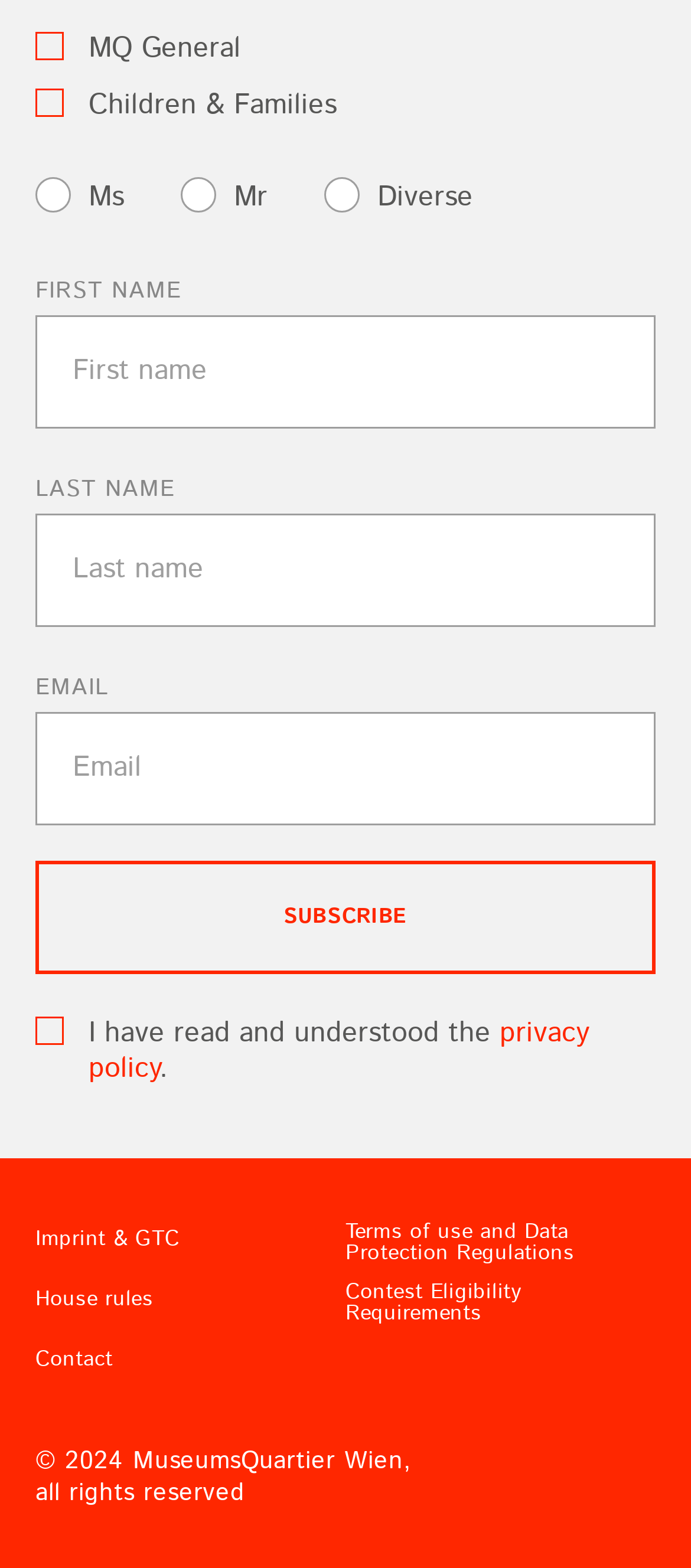Extract the bounding box coordinates for the HTML element that matches this description: "parent_node: Diverse name="tx_dwforms_form[newsletter][gender]" value="d"". The coordinates should be four float numbers between 0 and 1, i.e., [left, top, right, bottom].

[0.546, 0.115, 0.579, 0.129]